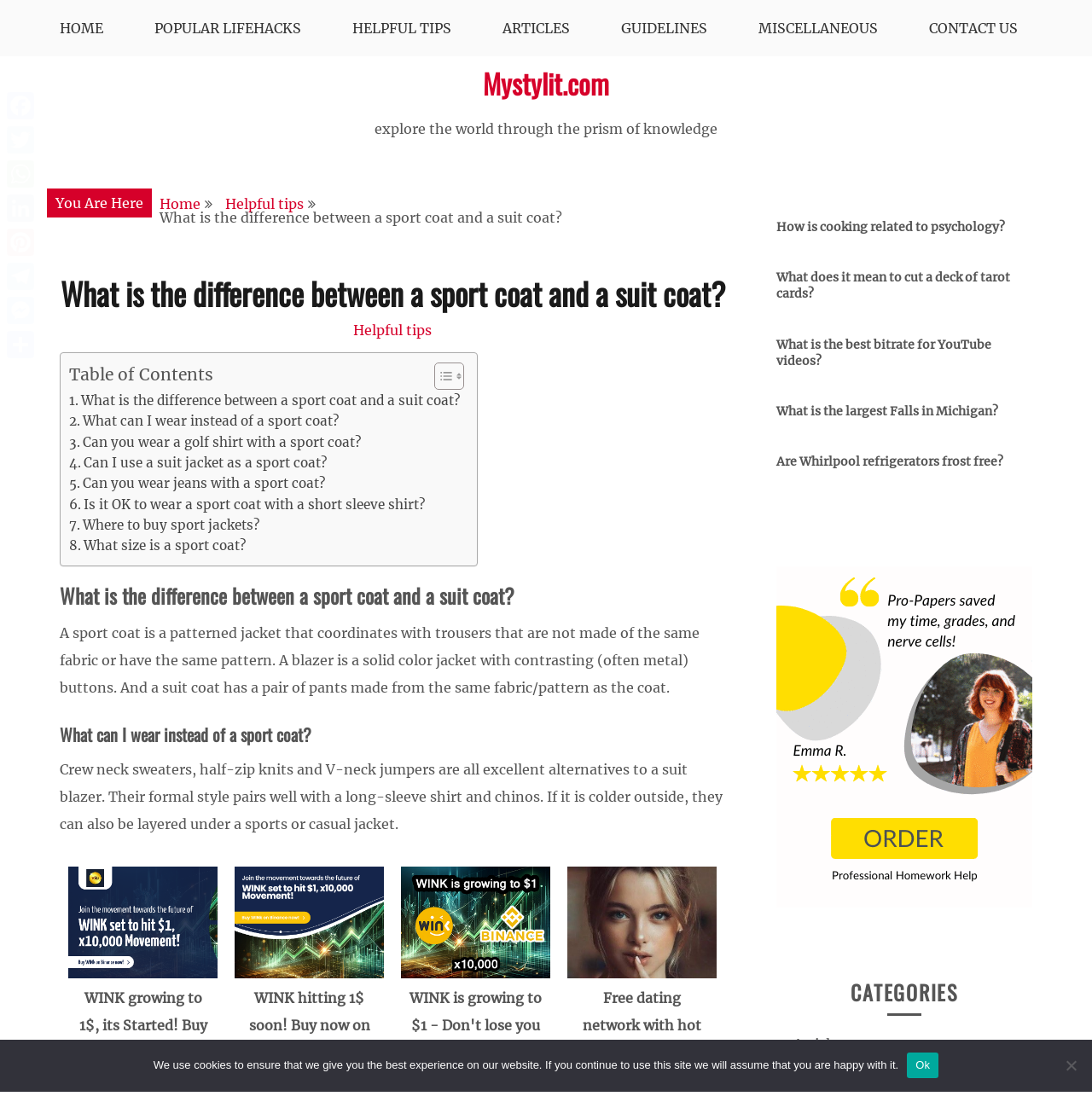Please determine the bounding box coordinates for the element that should be clicked to follow these instructions: "Click on HOME".

[0.055, 0.0, 0.095, 0.051]